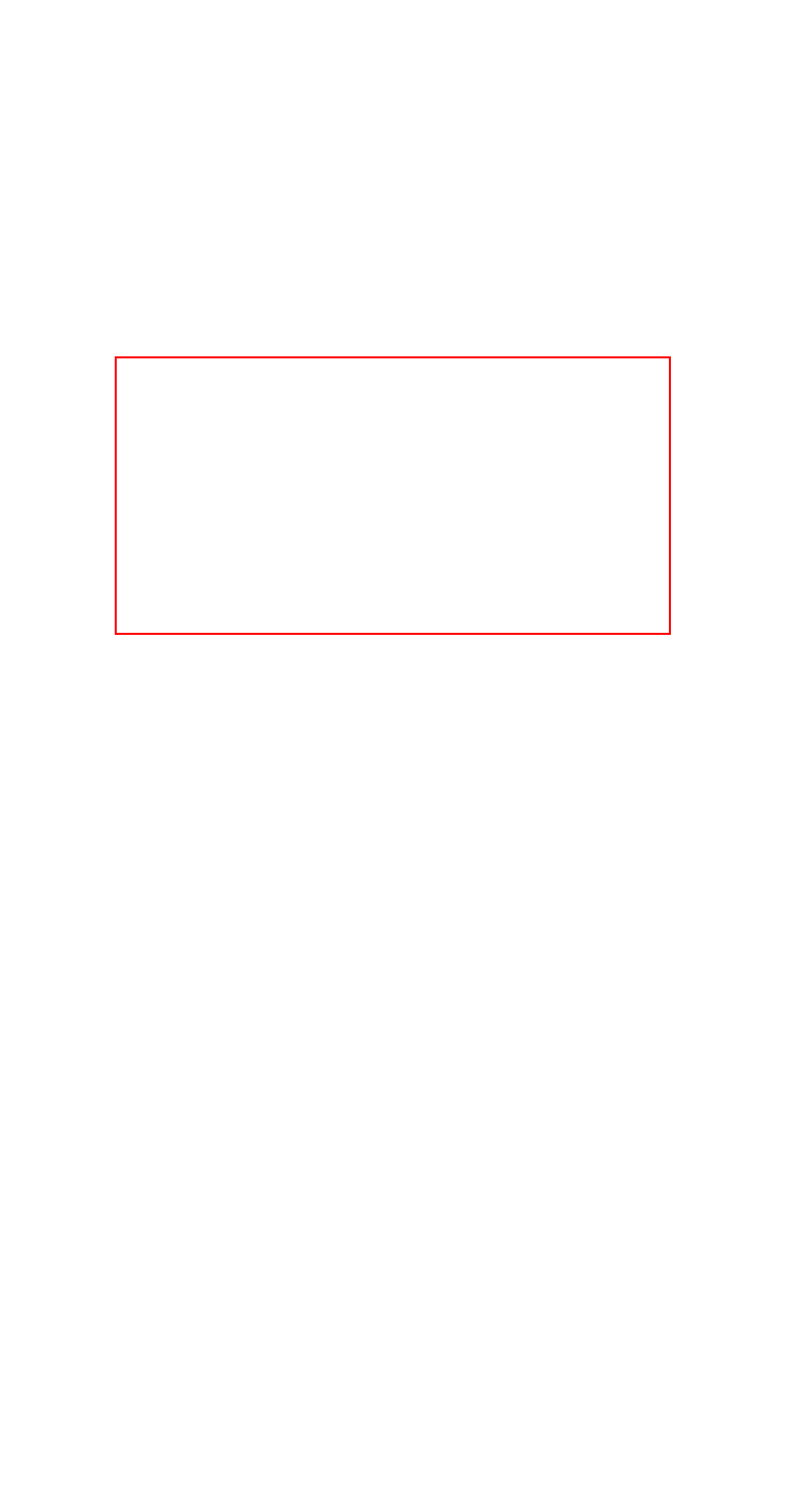You are provided with a webpage screenshot that includes a red rectangle bounding box. Extract the text content from within the bounding box using OCR.

Vancouver, B.C. (7 May, 2024) – DFR Gold Inc. (TSX-V:DFR) (“DFR” or the “Company”) announces a restructuring of its ownership interests in the...